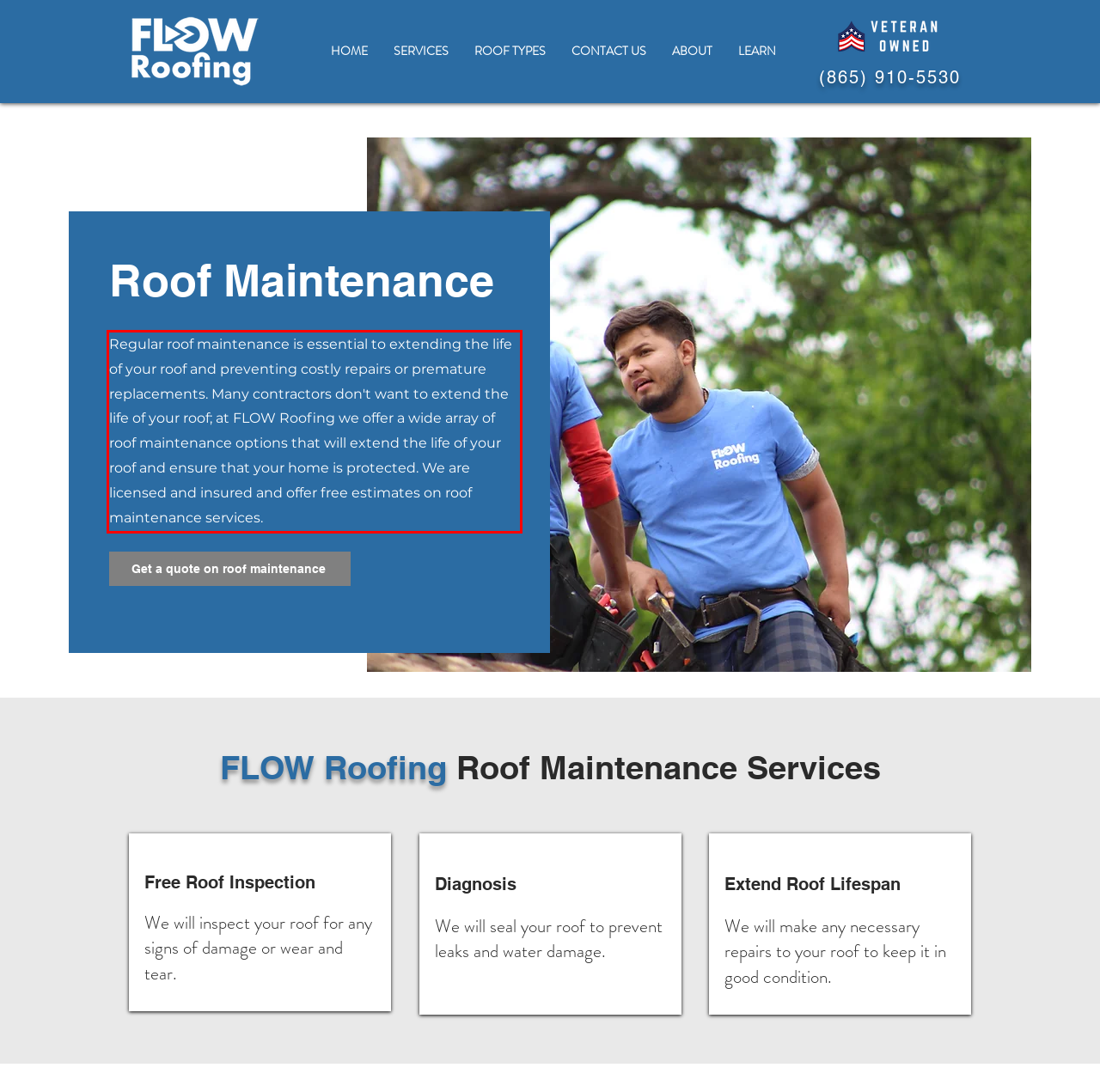Given a webpage screenshot, identify the text inside the red bounding box using OCR and extract it.

Regular roof maintenance is essential to extending the life of your roof and preventing costly repairs or premature replacements. Many contractors don't want to extend the life of your roof; at FLOW Roofing we offer a wide array of roof maintenance options that will extend the life of your roof and ensure that your home is protected. We are licensed and insured and offer free estimates on roof maintenance services.